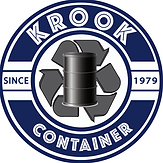Provide a single word or phrase answer to the question: 
What is surrounded by three recycling arrows?

A stylized black barrel